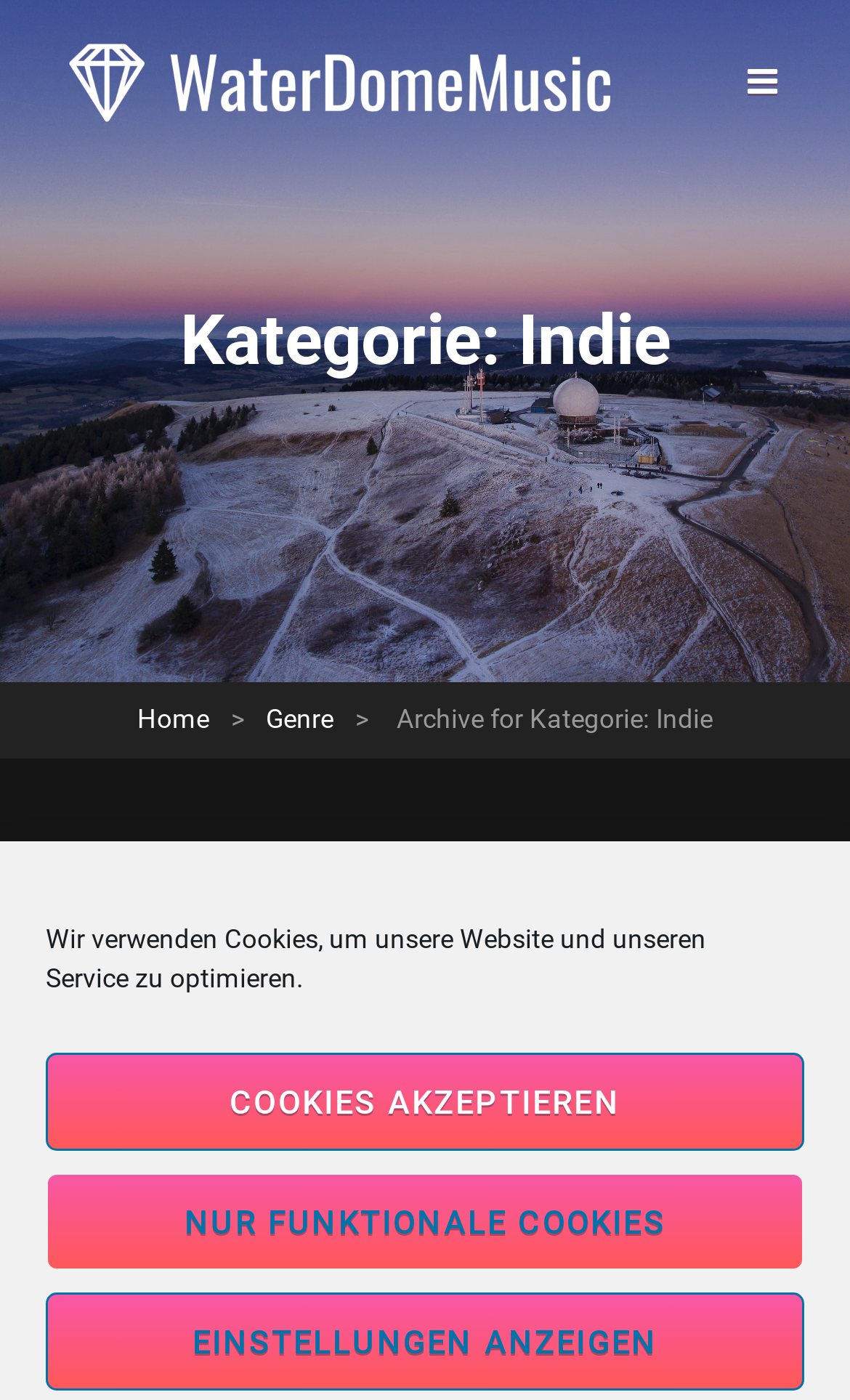What is the title of the song or album listed?
Please give a detailed and elaborate explanation in response to the question.

I found the title of the song or album by looking at the link 'King Hannah - Big Swimmer' which is located in the main content area of the webpage, suggesting that it is a song or album title.